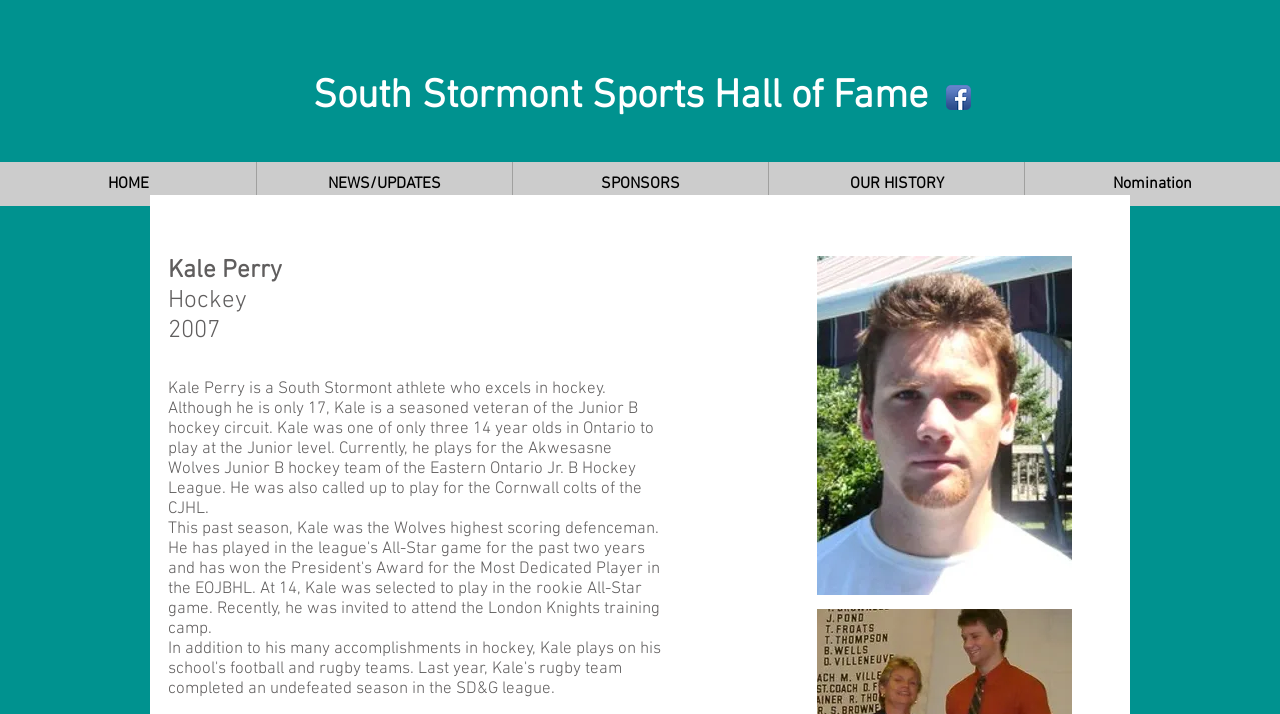What is the name of the league Kale Perry's team is part of?
Utilize the image to construct a detailed and well-explained answer.

The webpage mentions that Kale Perry's team, the Akwesasne Wolves, is part of the Eastern Ontario Jr. B Hockey League.